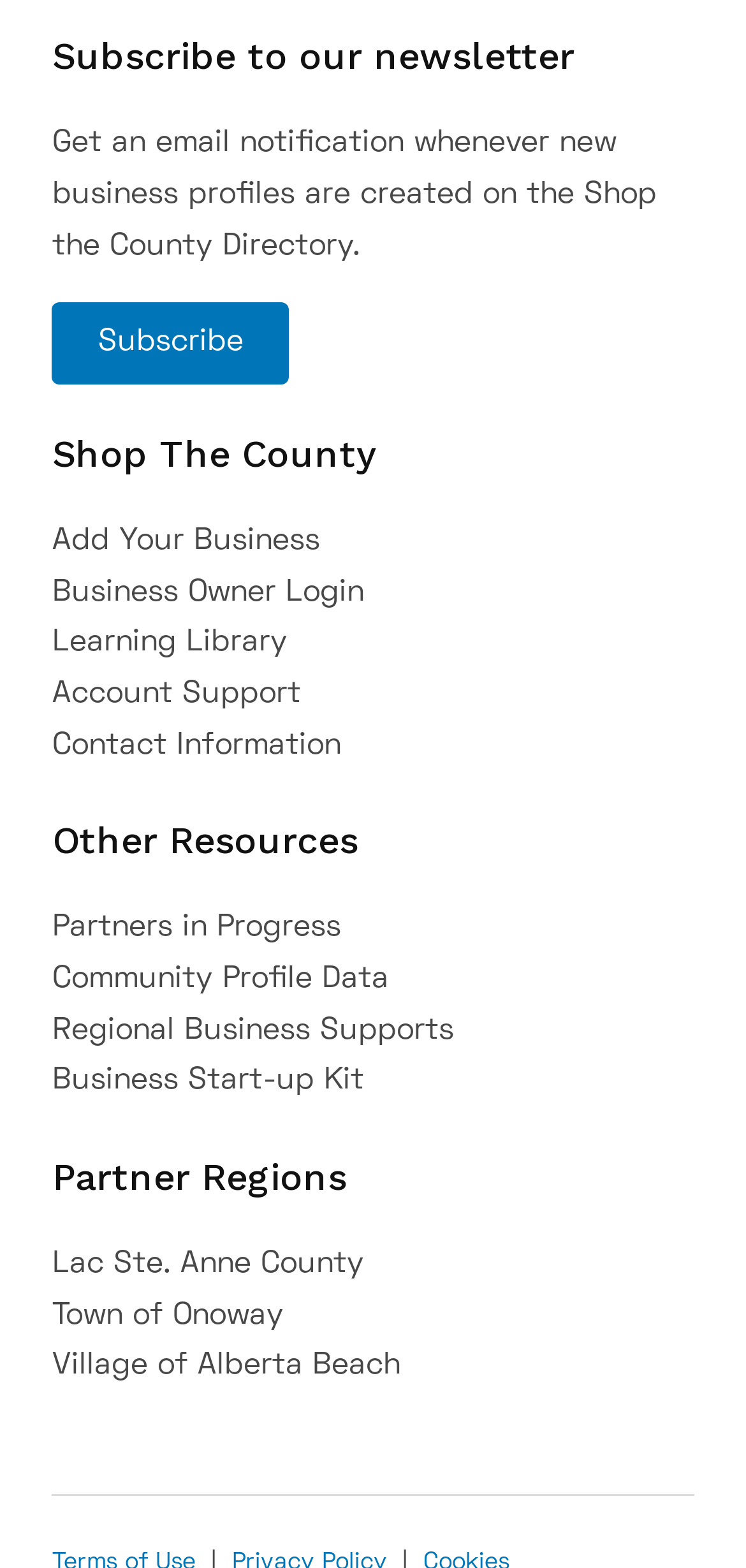What is the last link under 'Other Resources'?
Answer the question using a single word or phrase, according to the image.

Business Start-up Kit